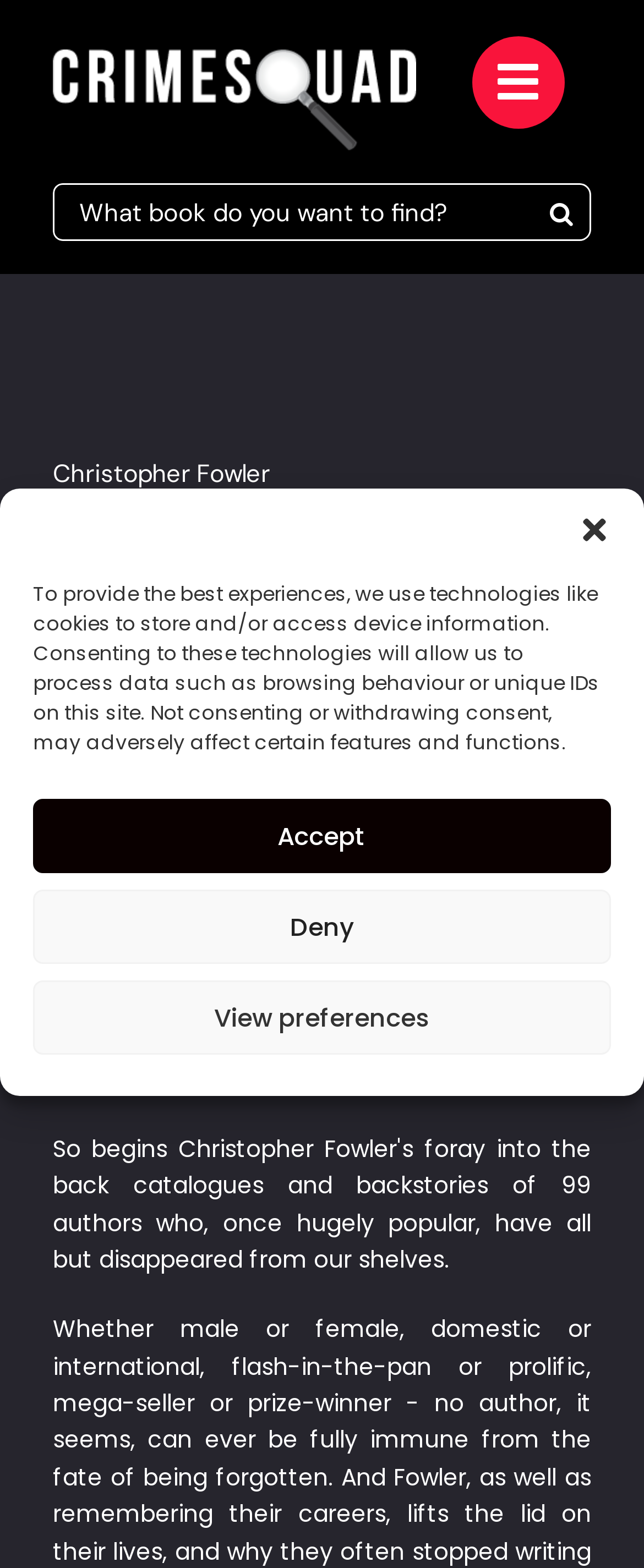What is the purpose of the search box?
Refer to the image and provide a concise answer in one word or phrase.

To find books